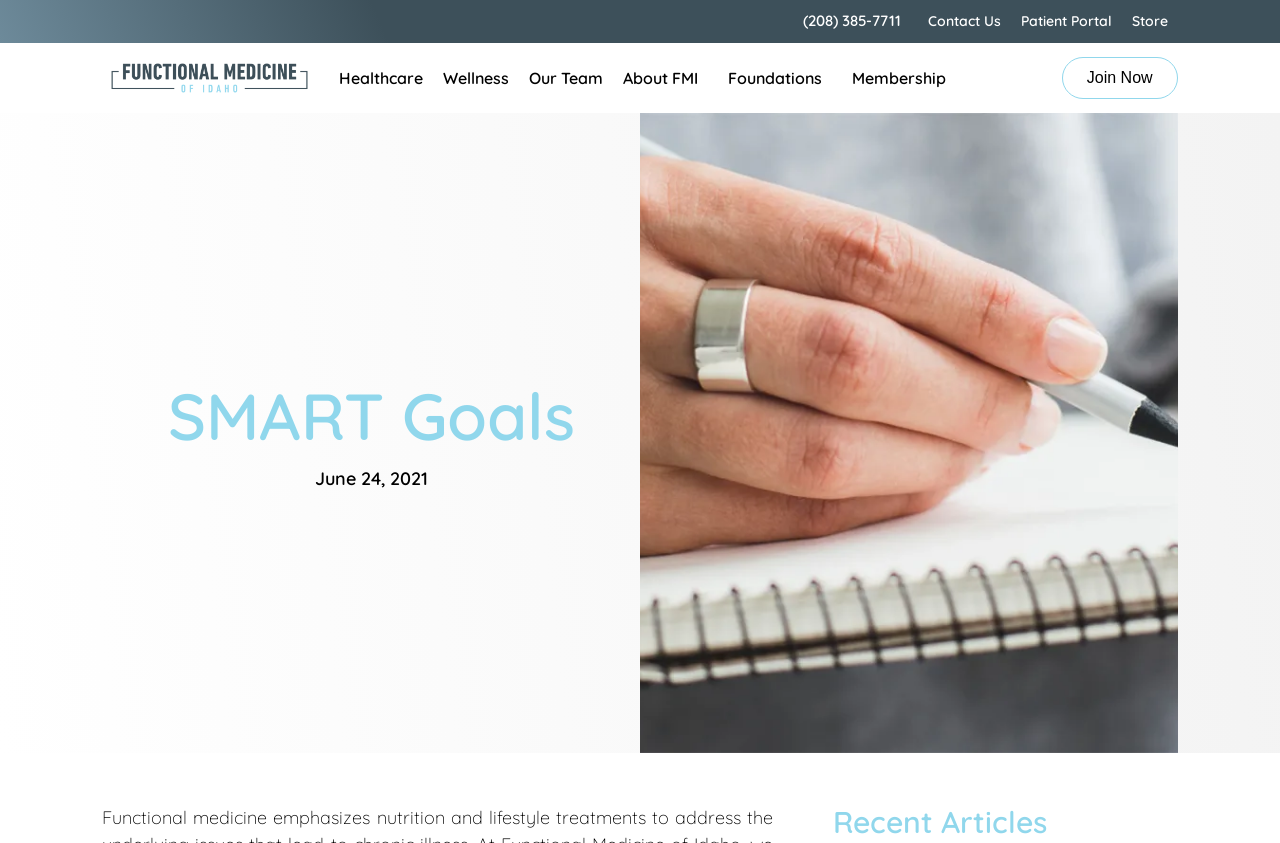Highlight the bounding box coordinates of the element that should be clicked to carry out the following instruction: "Call the phone number". The coordinates must be given as four float numbers ranging from 0 to 1, i.e., [left, top, right, bottom].

[0.627, 0.015, 0.704, 0.036]